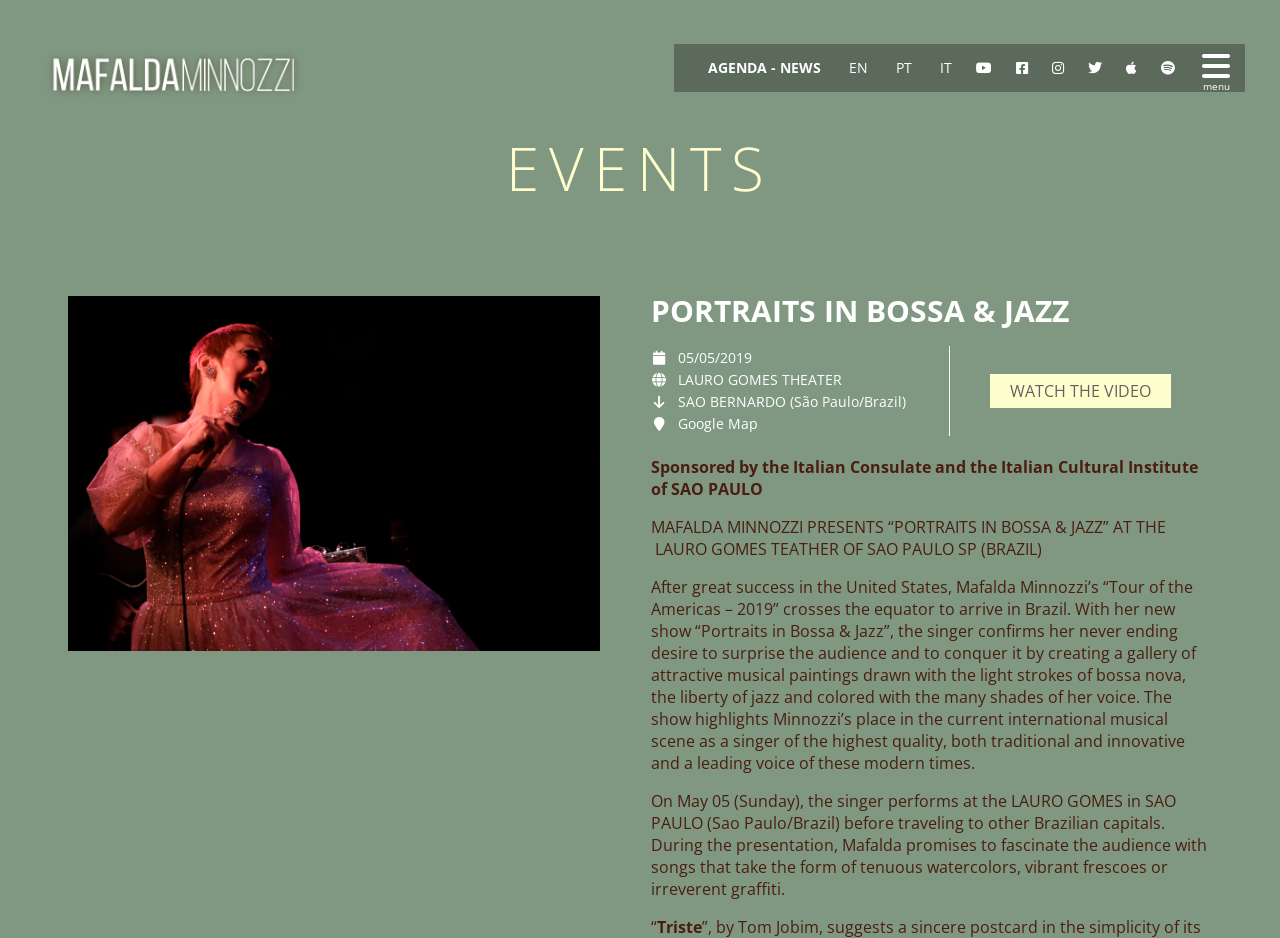What is the name of the singer?
Based on the screenshot, answer the question with a single word or phrase.

Mafalda Minnozzi